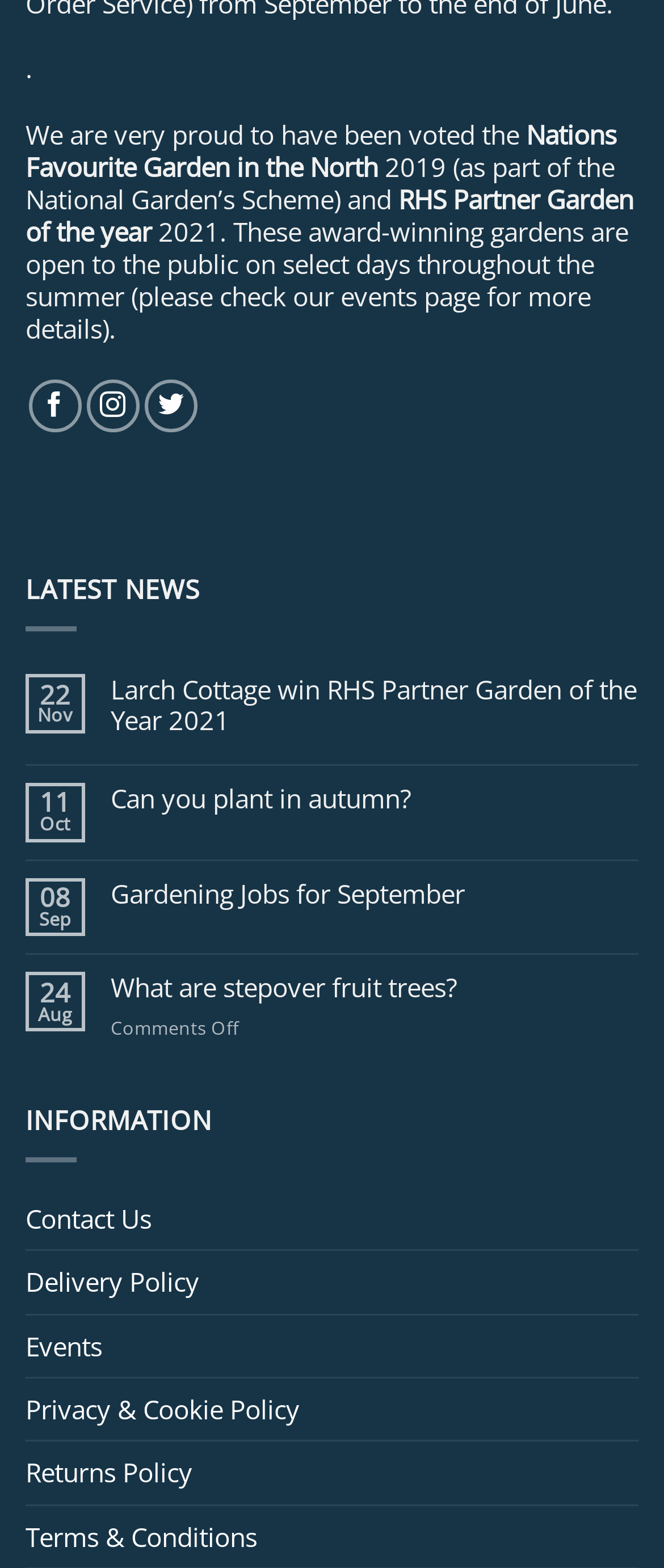How many information links are available on the webpage?
Provide a one-word or short-phrase answer based on the image.

6